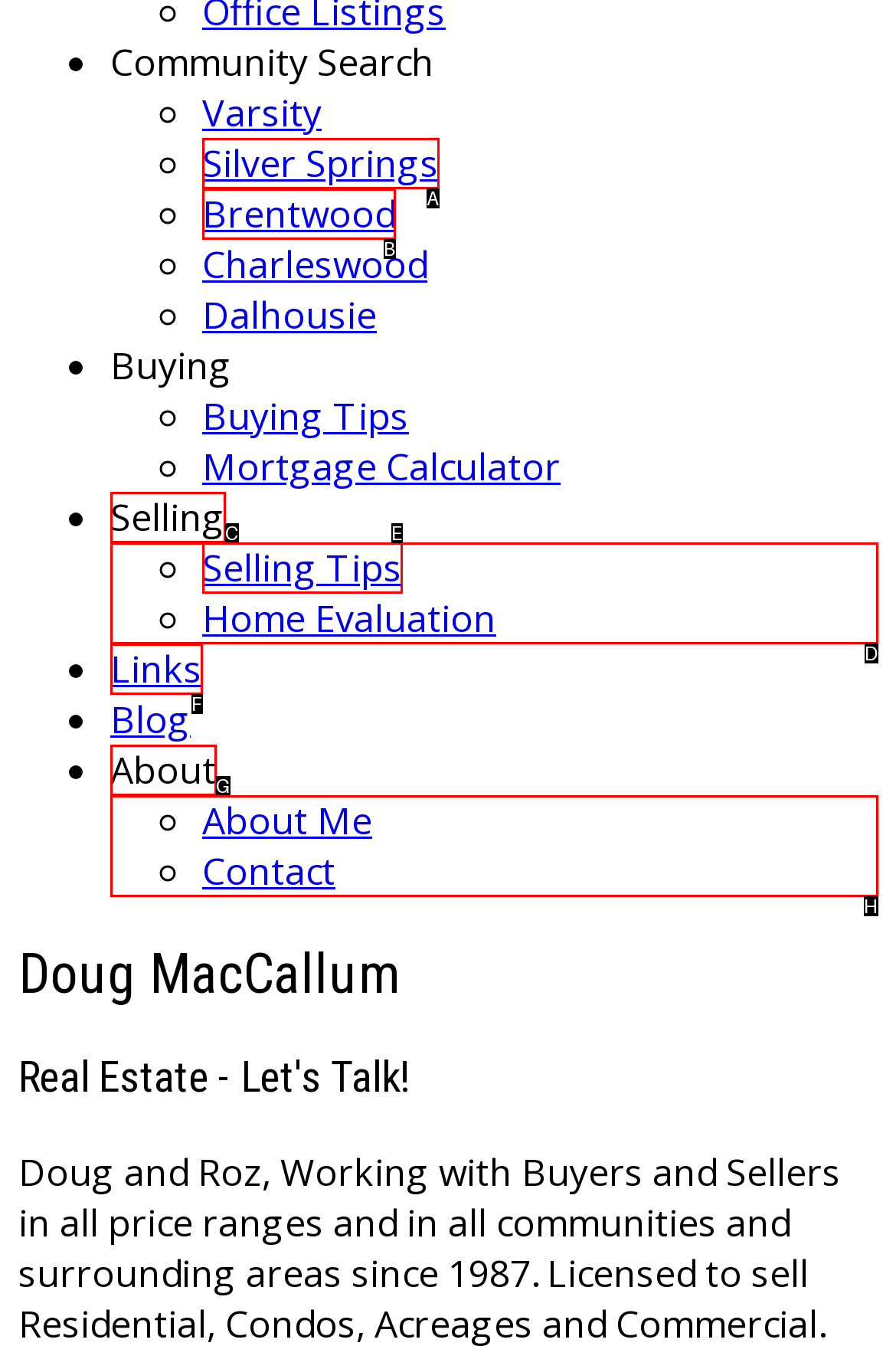From the options presented, which lettered element matches this description: About Me Contact
Reply solely with the letter of the matching option.

H